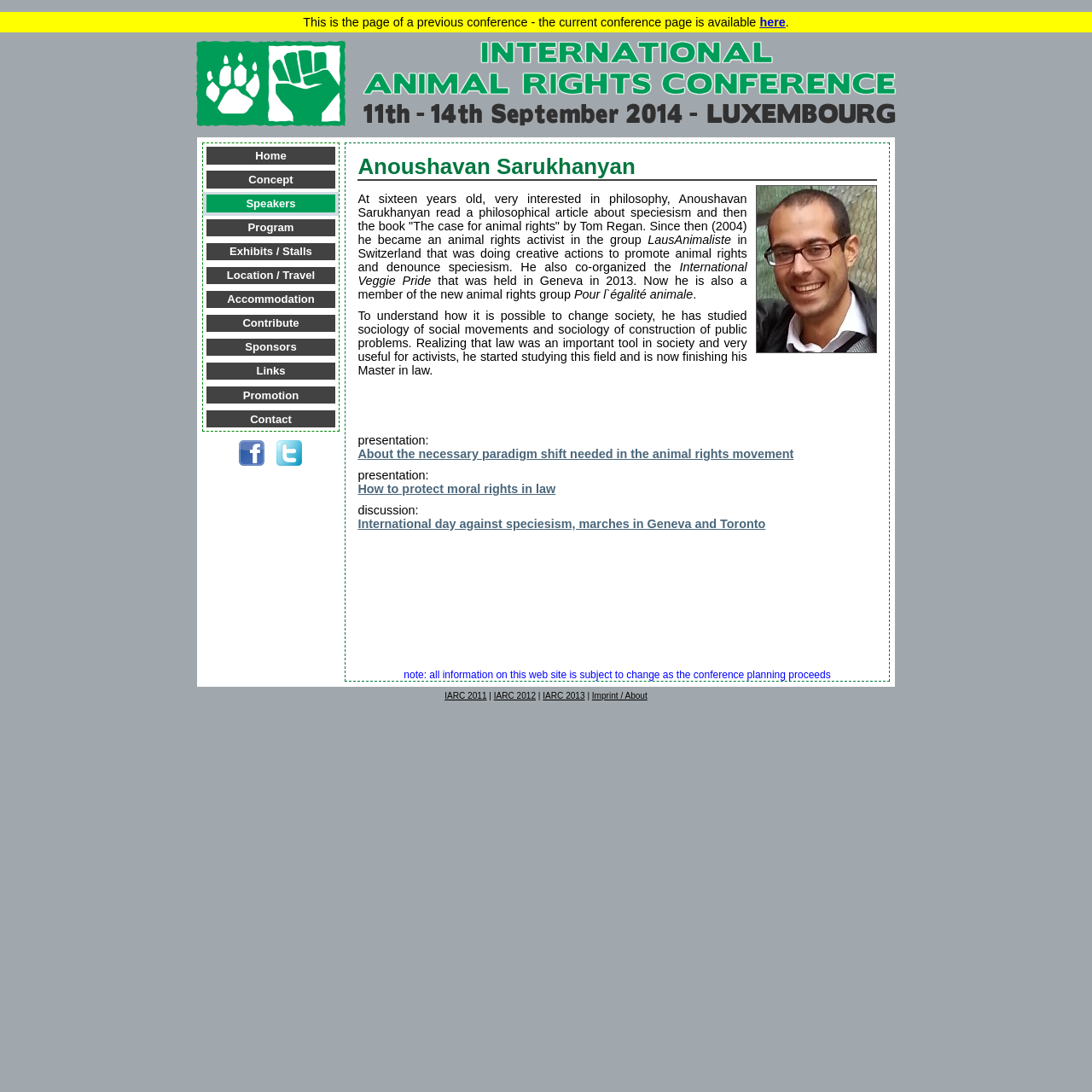How many links are there in the menu?
Using the screenshot, give a one-word or short phrase answer.

13